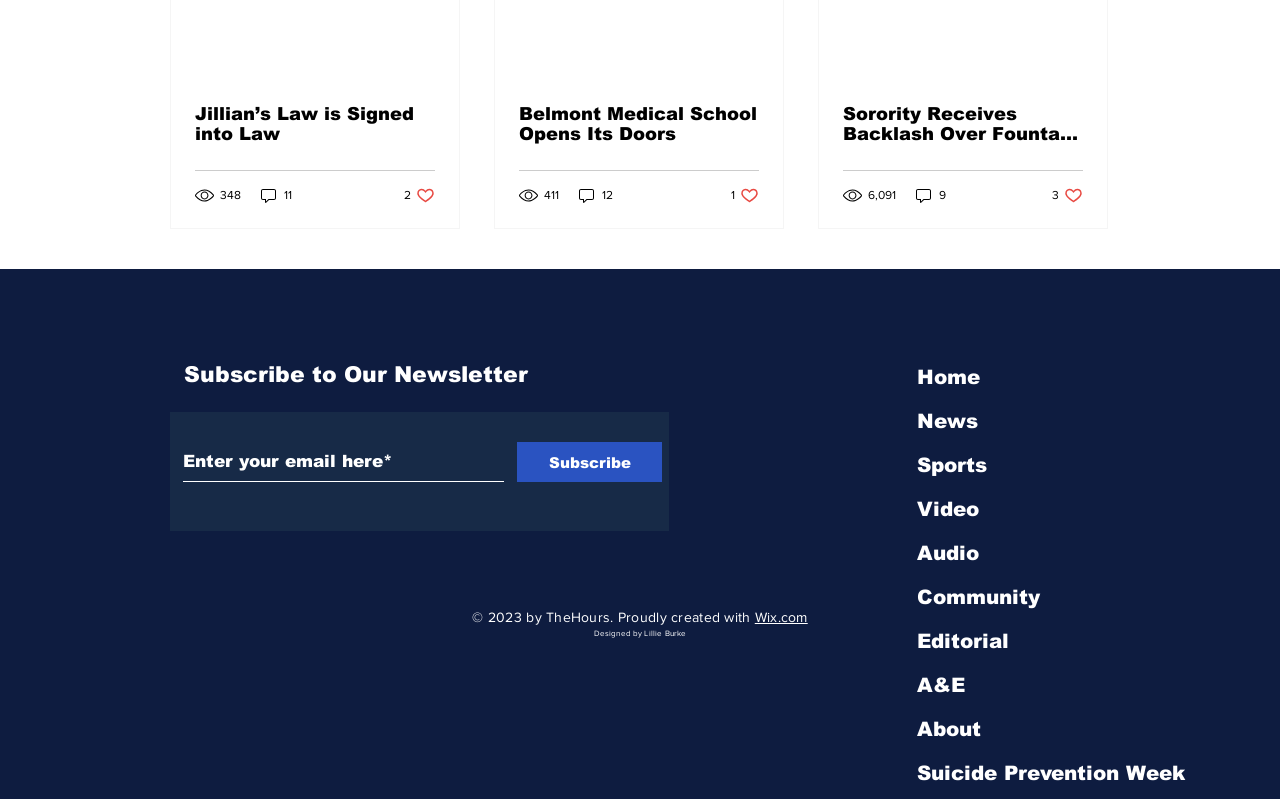What is the purpose of the textbox?
Provide a fully detailed and comprehensive answer to the question.

The textbox is located below the heading 'Subscribe to Our Newsletter' and has a placeholder text 'Enter your email here*', indicating that it is used to enter an email address for subscription purposes.